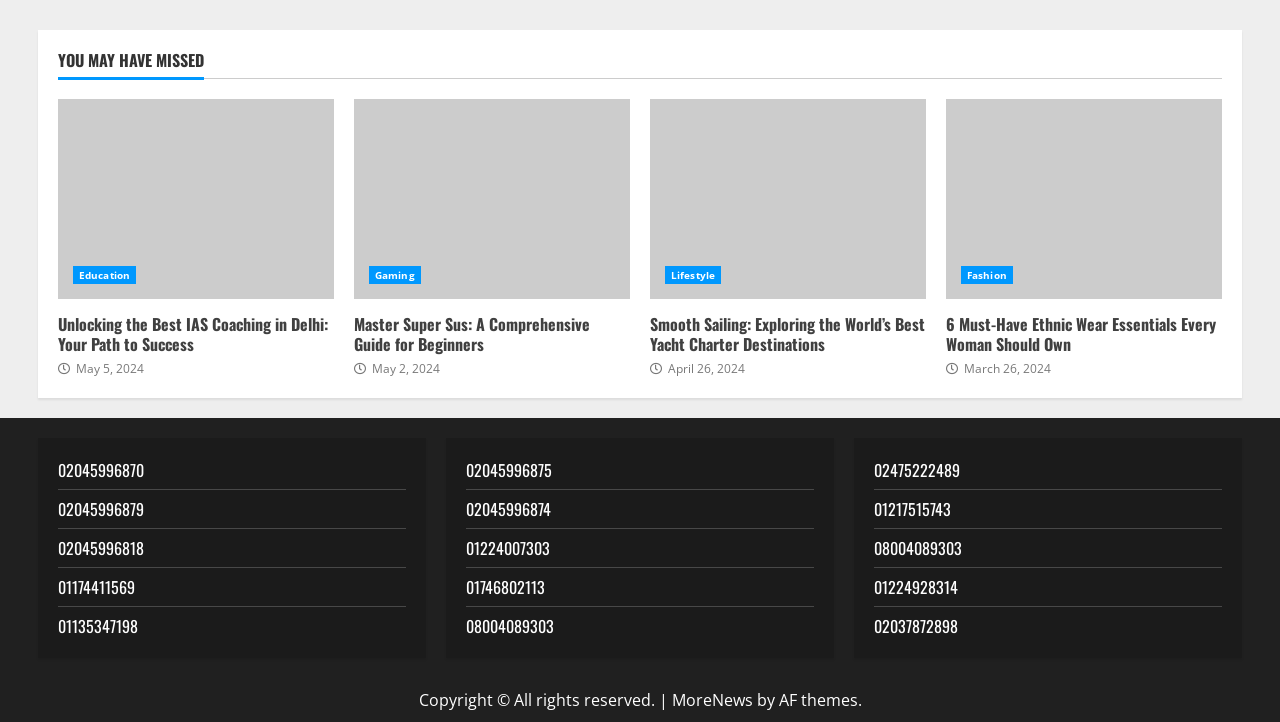Please find the bounding box coordinates of the clickable region needed to complete the following instruction: "Learn about yacht charter destinations". The bounding box coordinates must consist of four float numbers between 0 and 1, i.e., [left, top, right, bottom].

[0.508, 0.137, 0.723, 0.414]